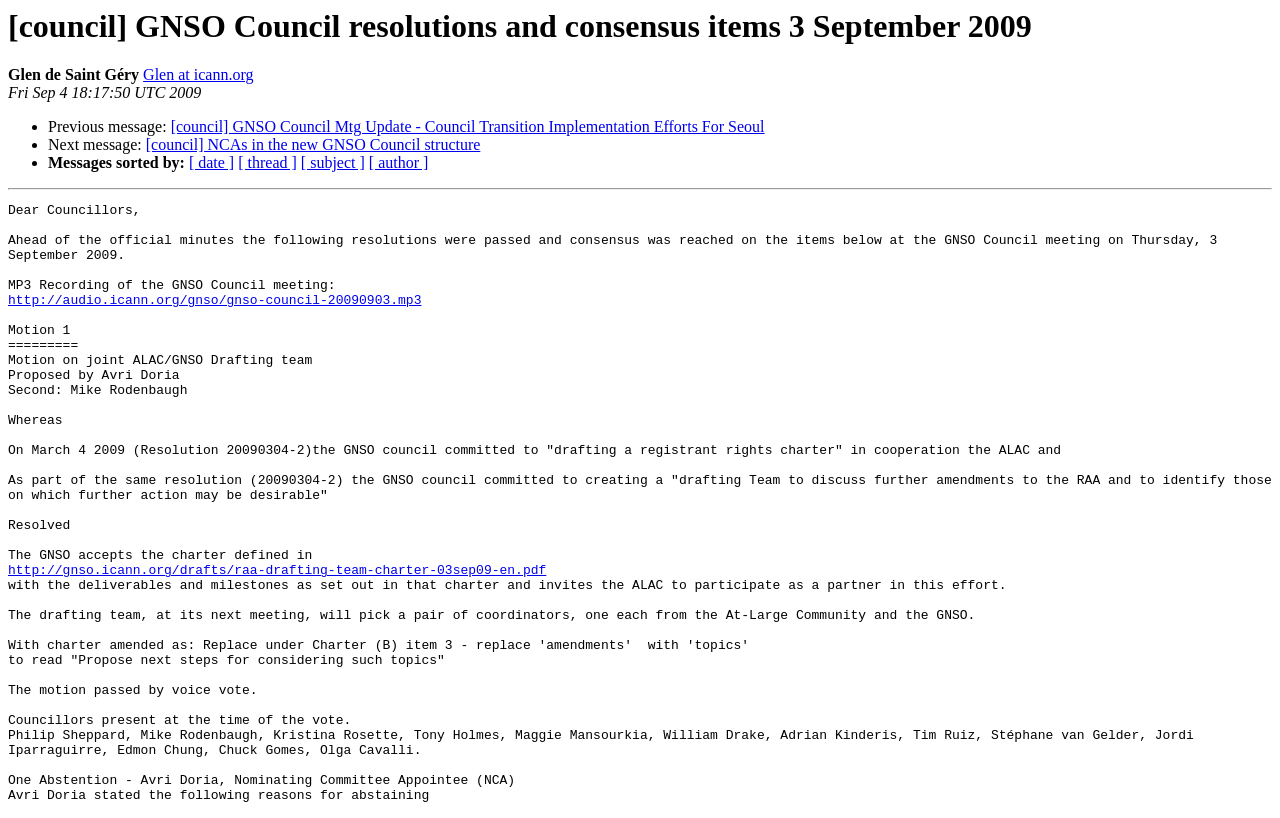Locate the bounding box coordinates of the element to click to perform the following action: 'Check the MP3 recording of the GNSO Council meeting'. The coordinates should be given as four float values between 0 and 1, in the form of [left, top, right, bottom].

[0.006, 0.359, 0.329, 0.377]